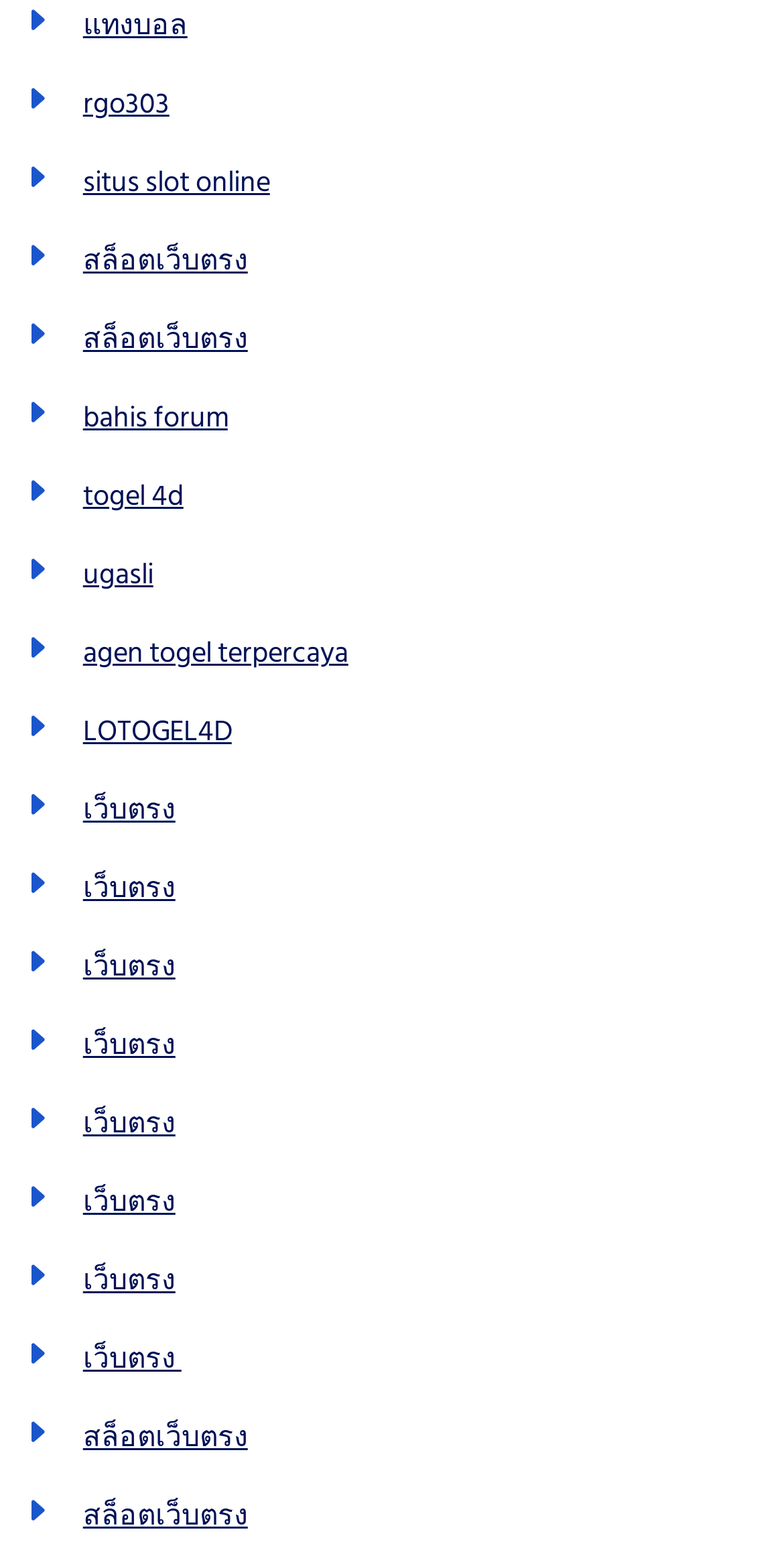Pinpoint the bounding box coordinates of the element that must be clicked to accomplish the following instruction: "visit rgo303 website". The coordinates should be in the format of four float numbers between 0 and 1, i.e., [left, top, right, bottom].

[0.106, 0.054, 0.216, 0.084]